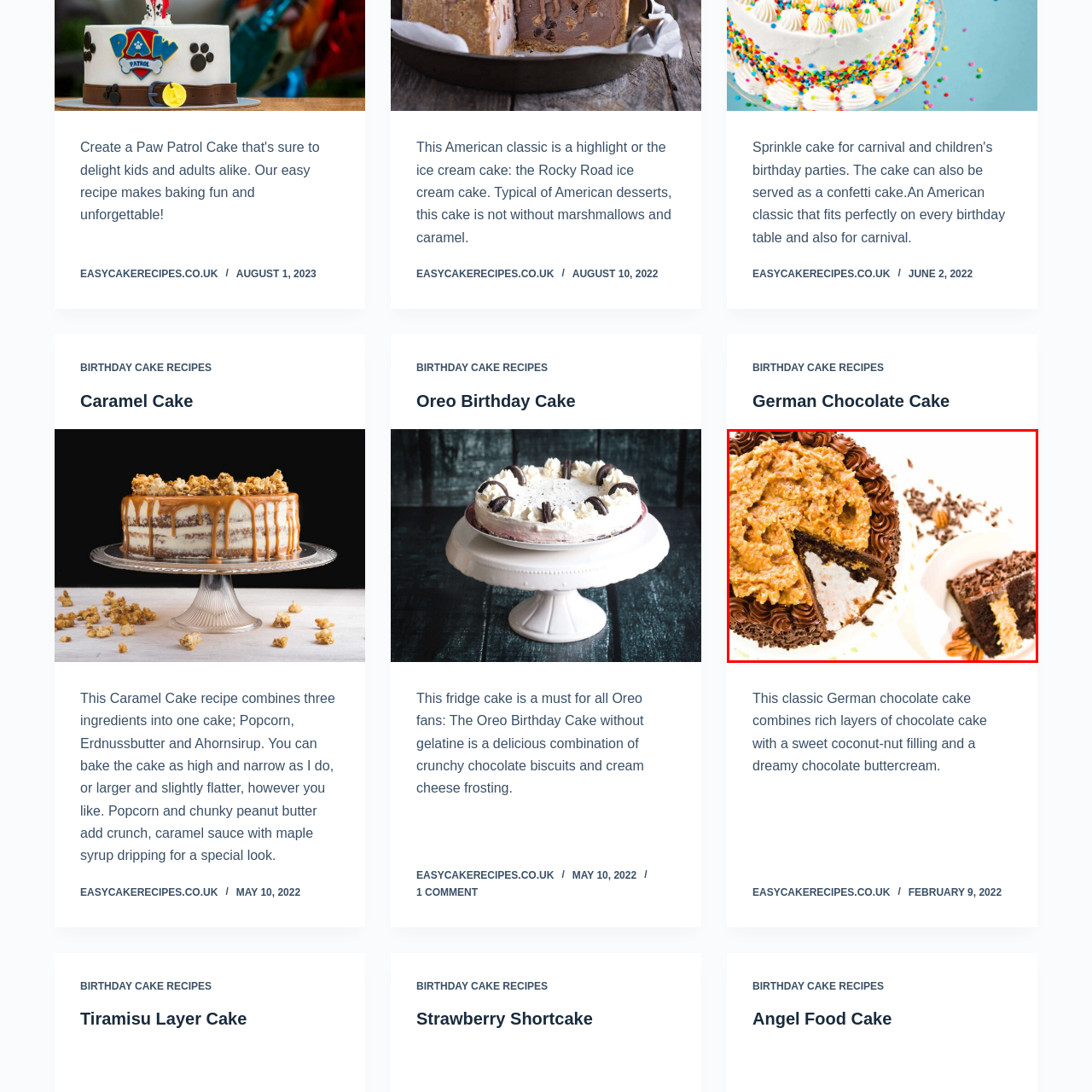What is scattered around the cake?
Look closely at the image inside the red bounding box and answer the question with as much detail as possible.

The caption states that scattered chocolate shavings and pecan pieces around the cake enhance its indulgent appeal, suggesting that these elements are intentionally placed around the cake to add to its visual appeal.